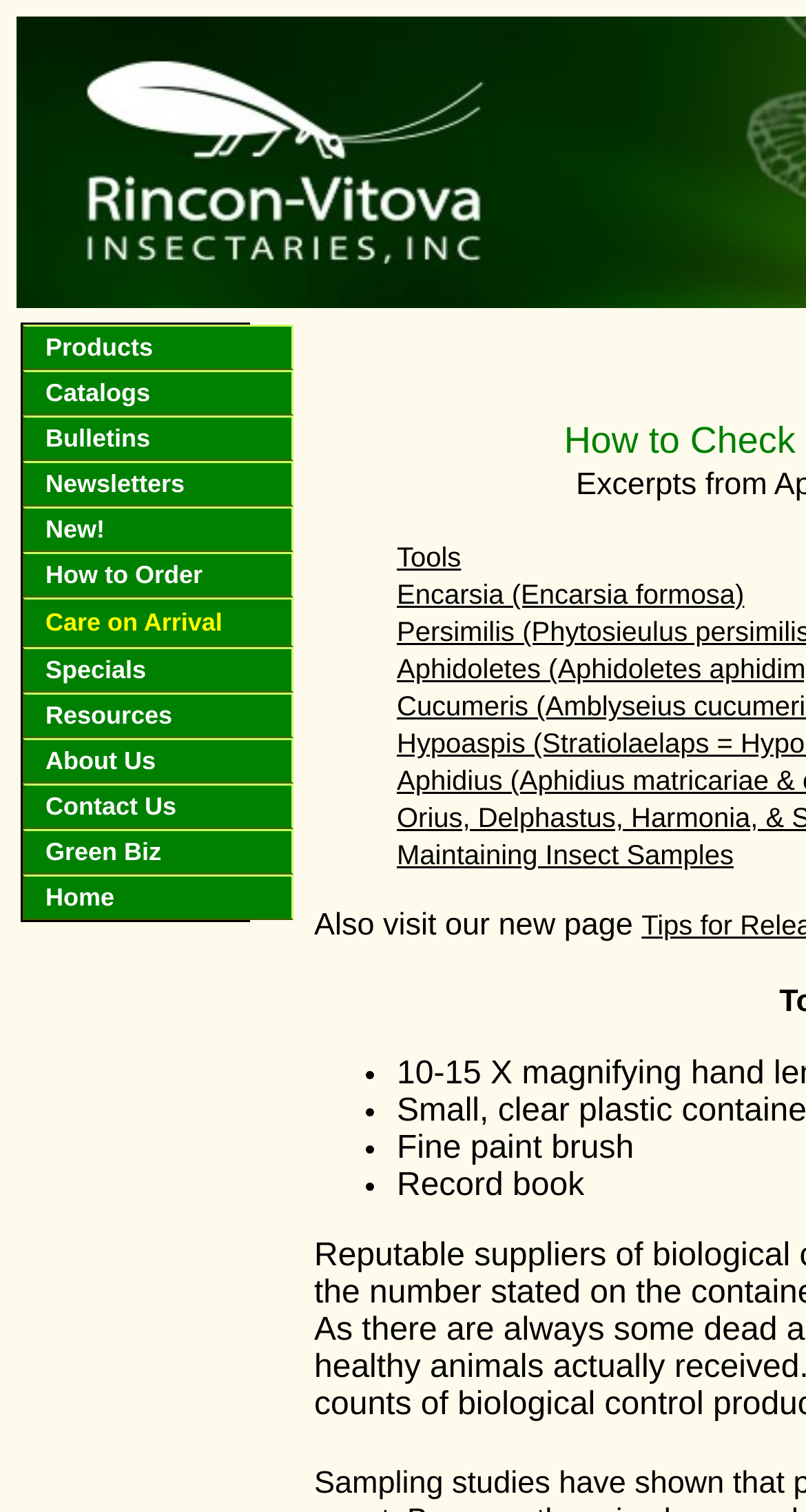Given the following UI element description: "About Us", find the bounding box coordinates in the webpage screenshot.

[0.028, 0.488, 0.364, 0.518]